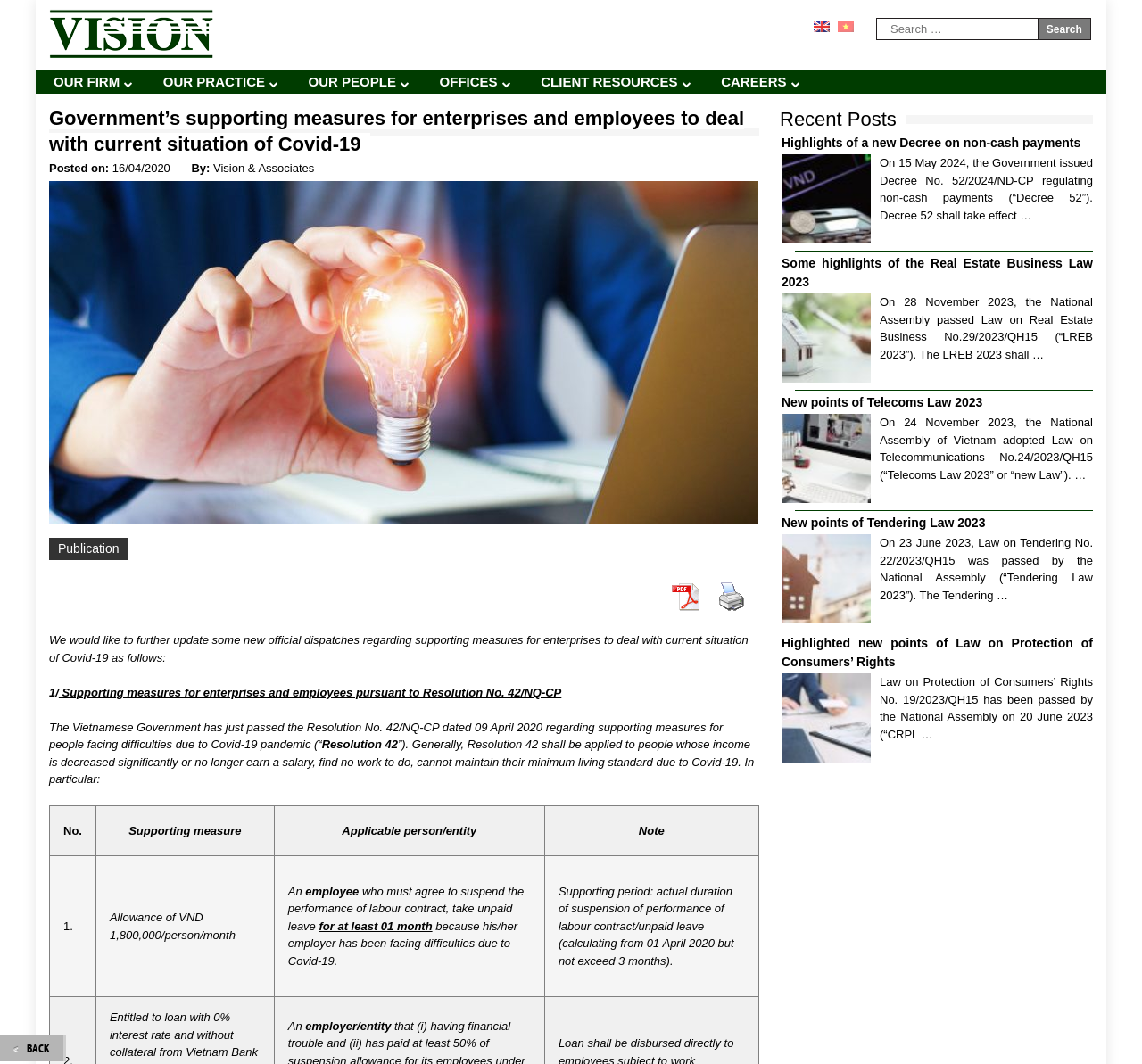Examine the screenshot and answer the question in as much detail as possible: What is the name of the firm?

The name of the firm can be found in the top-left corner of the webpage, where it is written as 'Vision & Associates' in a heading element.